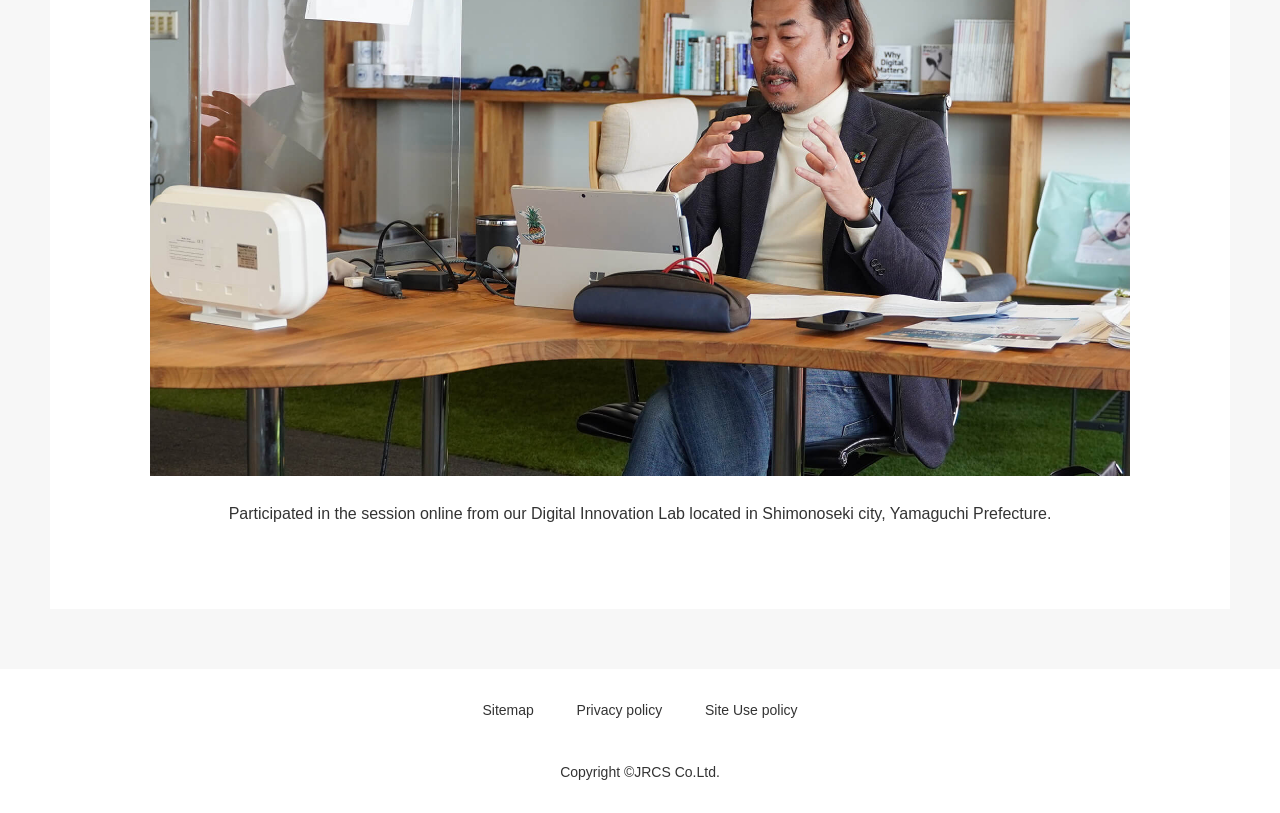Mark the bounding box of the element that matches the following description: "Site Use policy".

[0.551, 0.863, 0.623, 0.883]